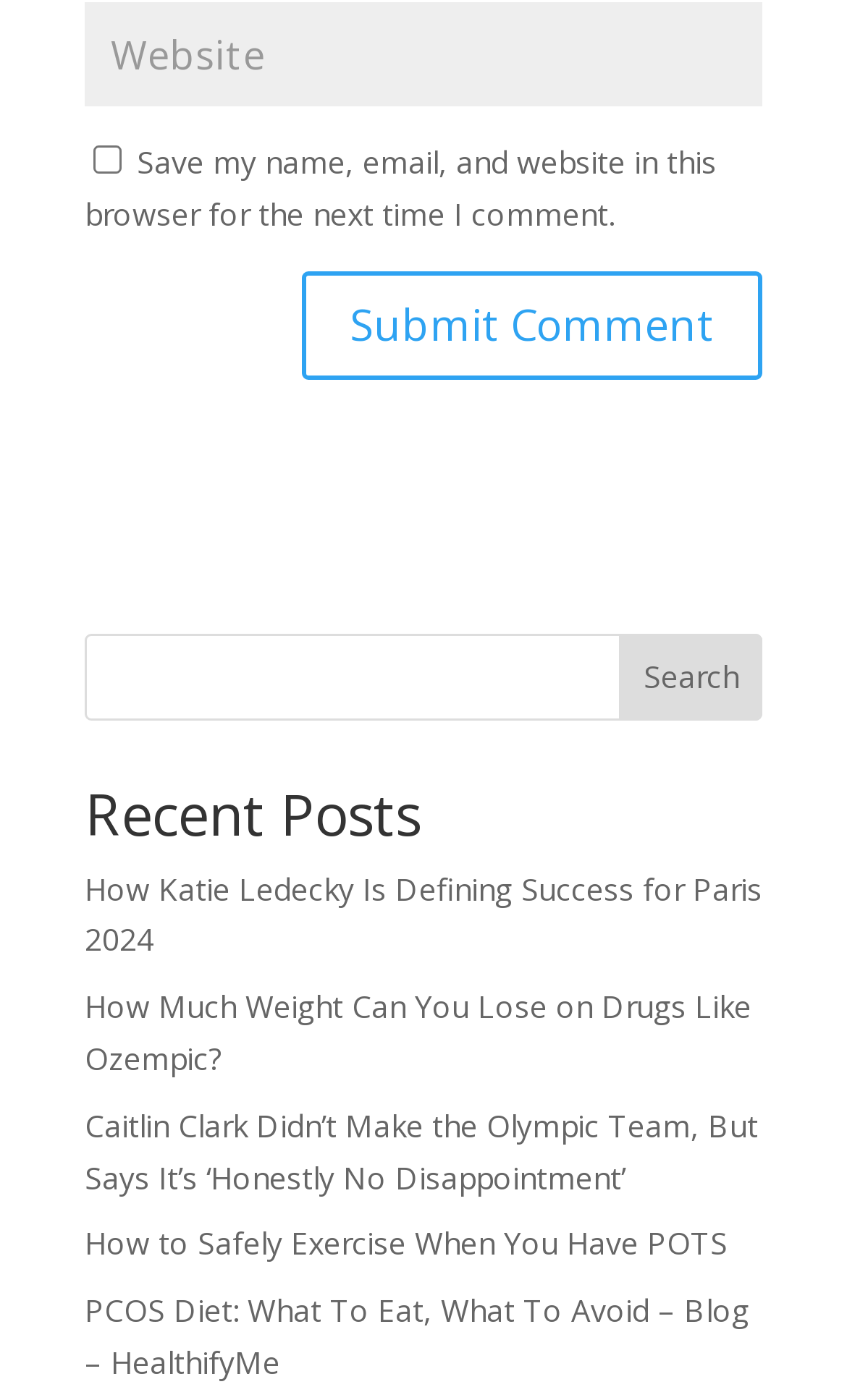What is the function of the button at the top right?
Please answer using one word or phrase, based on the screenshot.

Search